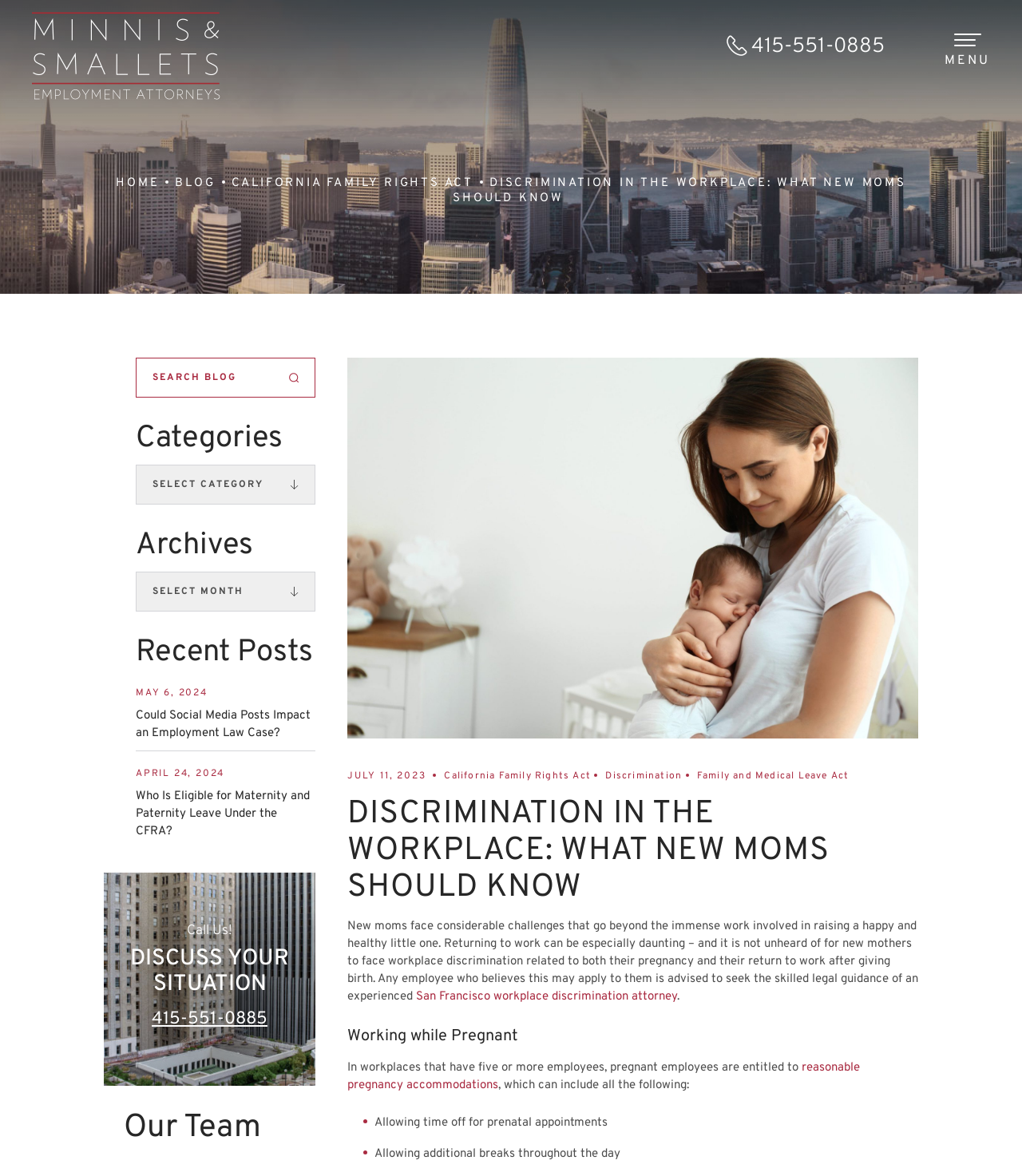Please identify the coordinates of the bounding box that should be clicked to fulfill this instruction: "Contact a San Francisco workplace discrimination attorney".

[0.407, 0.841, 0.662, 0.854]